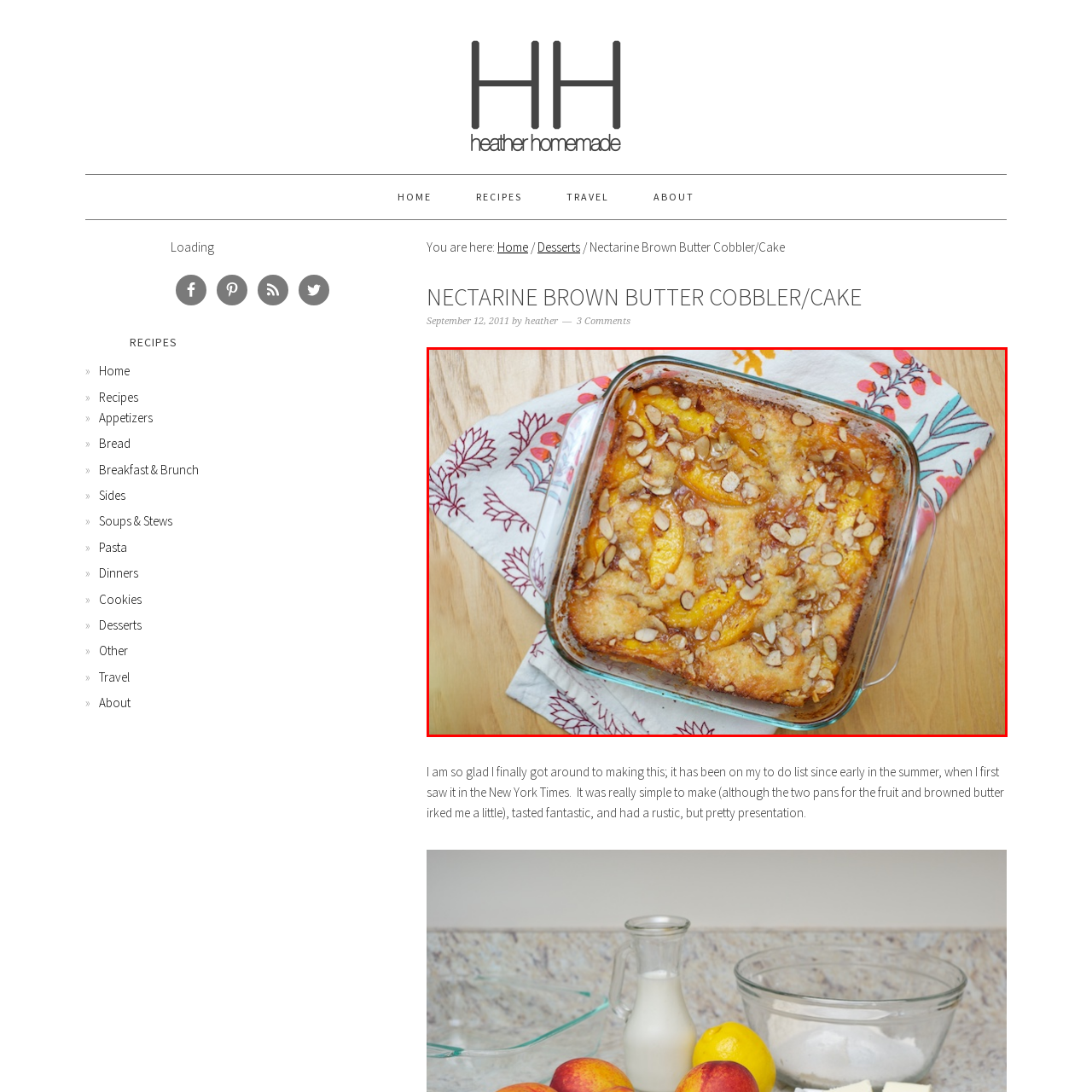Please provide a comprehensive description of the image that is enclosed within the red boundary.

An inviting, freshly baked Nectarine Brown Butter Cobbler/cake rests in a clear glass dish. The dessert features golden, caramelized nectarines atop a soft, cake-like base, all generously sprinkled with slivered almonds that add a delightful crunch. The dish is placed on a charming fabric napkin adorned with colorful floral and leaf patterns, complementing the warm hues of the cobbler. This rustic yet aesthetically pleasing dessert promises a delicious balance of flavors and textures, making it a perfect addition to any gathering or a cozy evening at home.